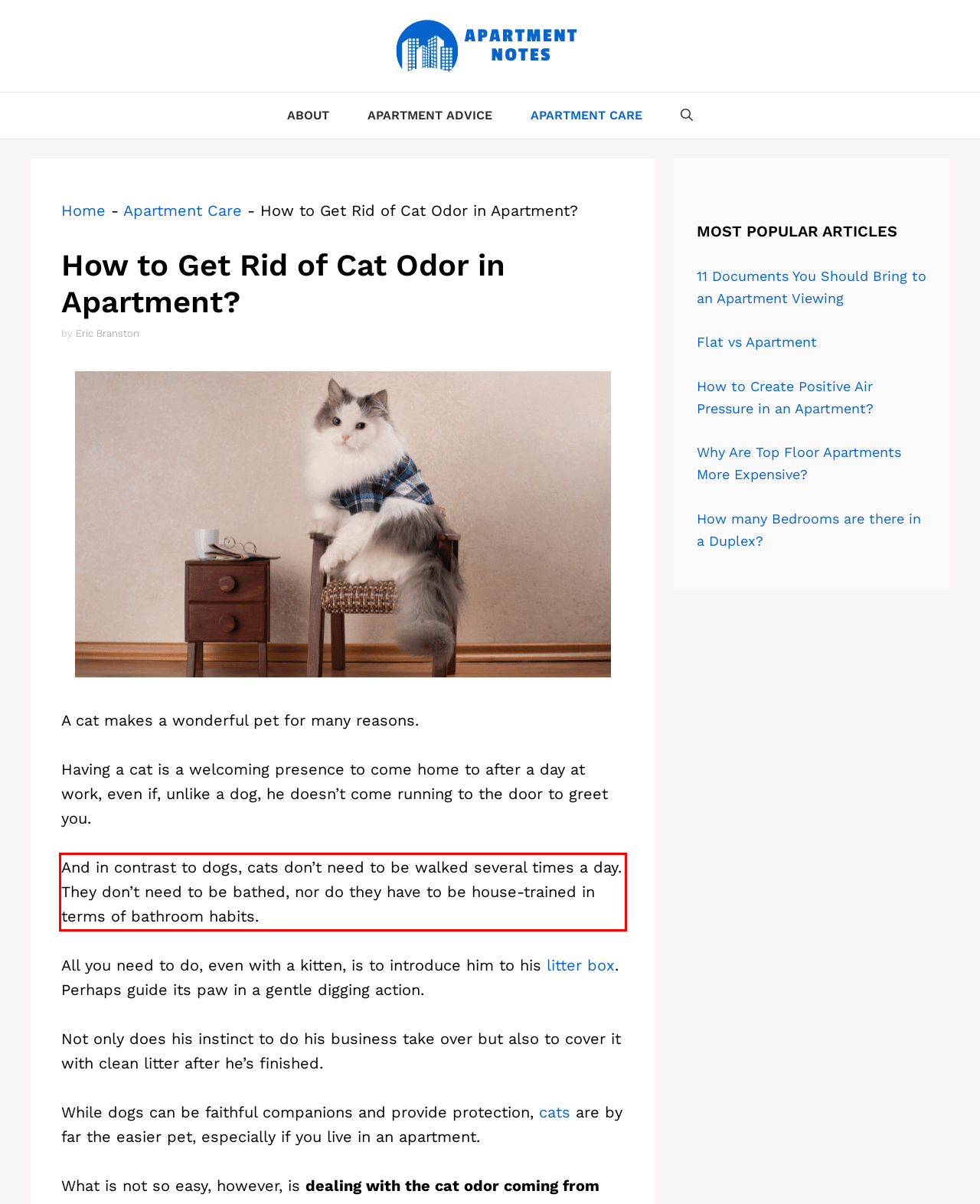Please recognize and transcribe the text located inside the red bounding box in the webpage image.

And in contrast to dogs, cats don’t need to be walked several times a day. They don’t need to be bathed, nor do they have to be house-trained in terms of bathroom habits.